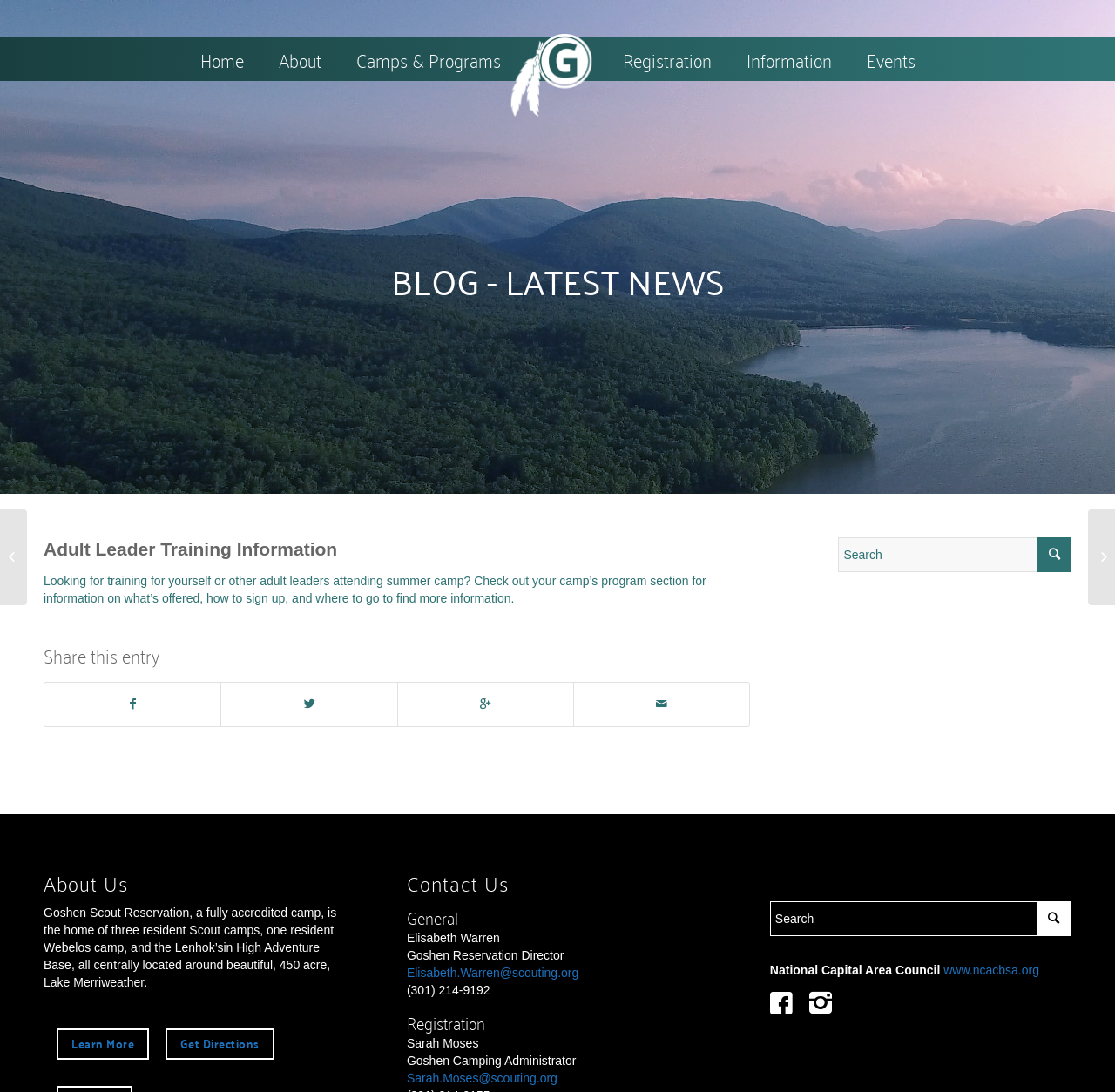Kindly determine the bounding box coordinates of the area that needs to be clicked to fulfill this instruction: "Search for something".

[0.752, 0.492, 0.961, 0.524]